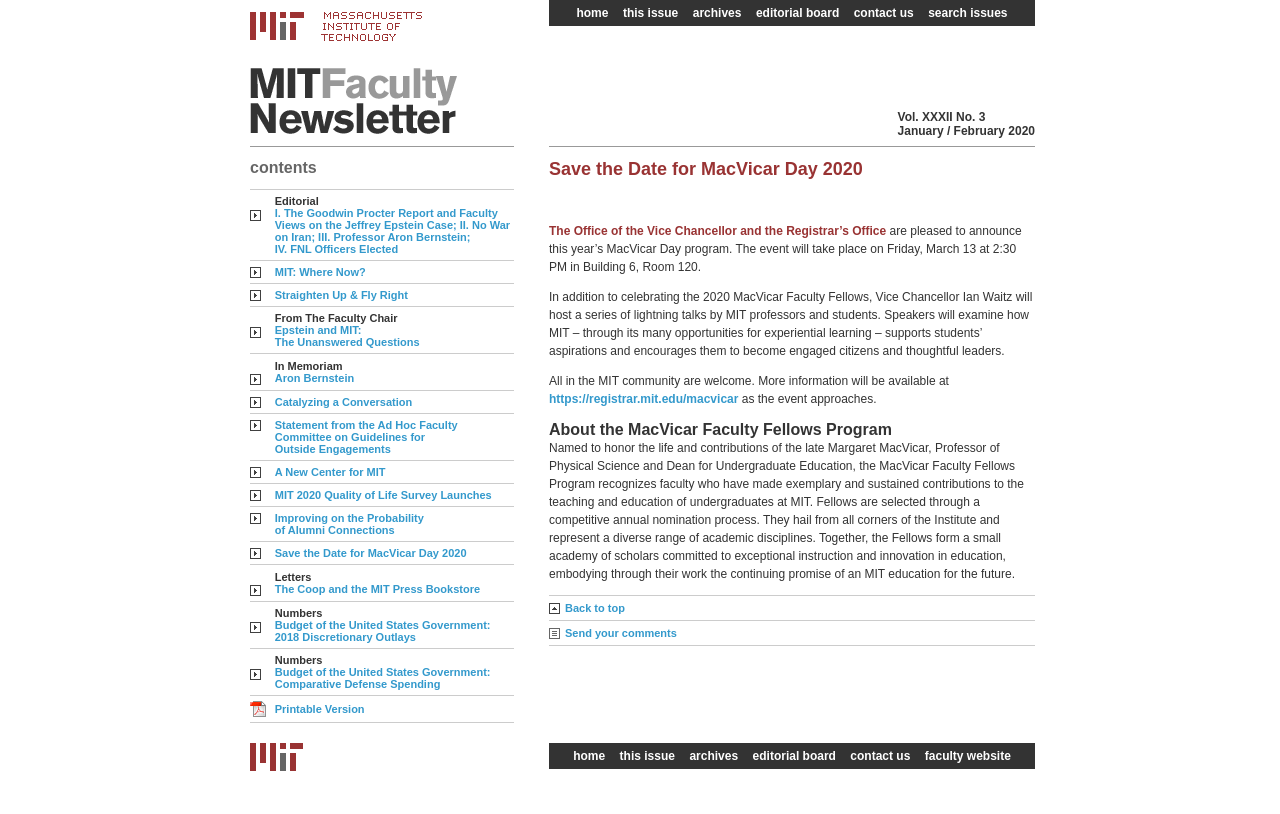Identify the bounding box coordinates necessary to click and complete the given instruction: "visit the MIT website".

[0.195, 0.033, 0.33, 0.054]